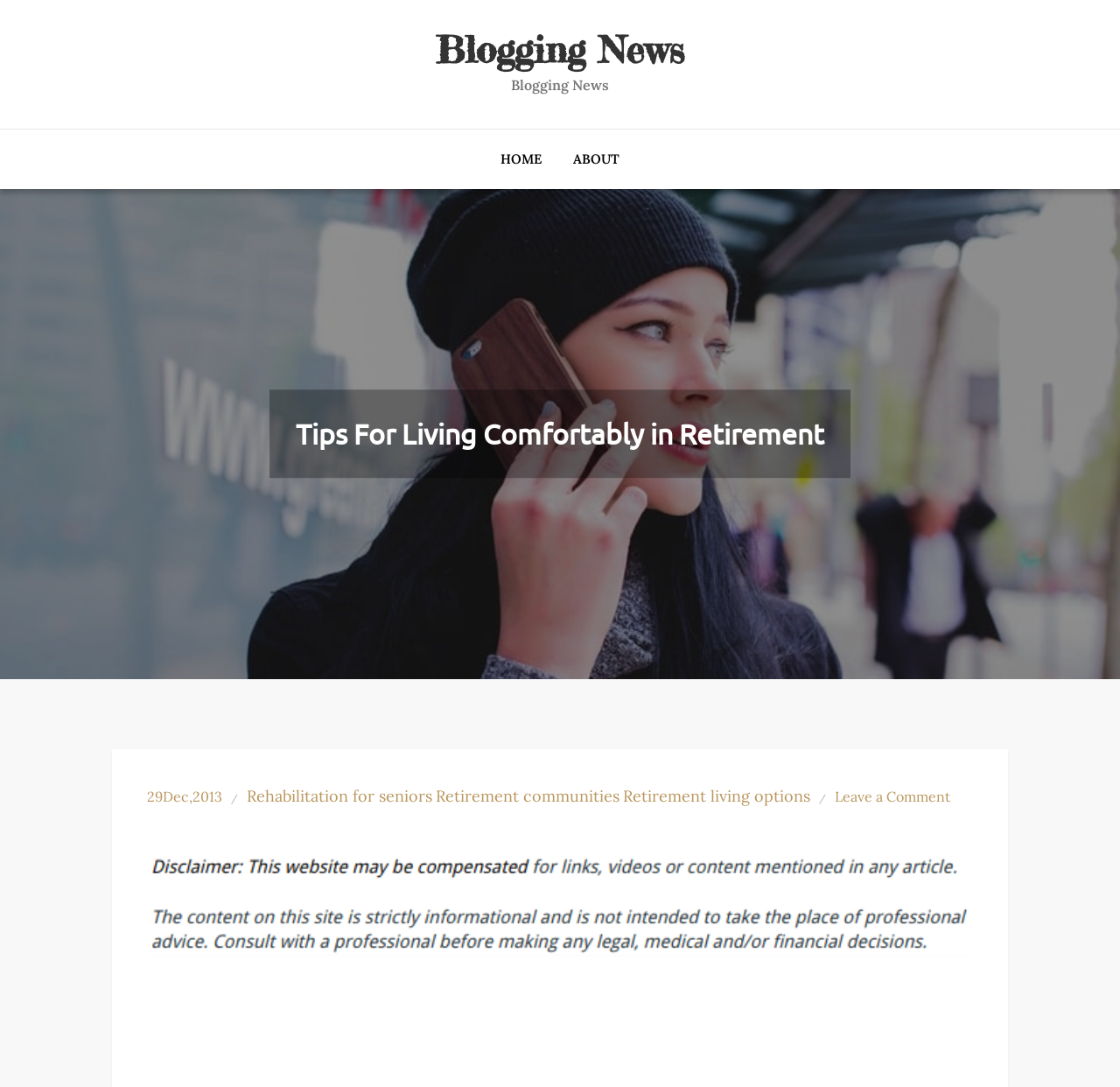Please examine the image and provide a detailed answer to the question: What is the purpose of the link 'Leave a Comment on Tips For Living Comfortably in Retirement'?

The link 'Leave a Comment on Tips For Living Comfortably in Retirement' is likely used to allow users to leave a comment on the article 'Tips For Living Comfortably in Retirement'.